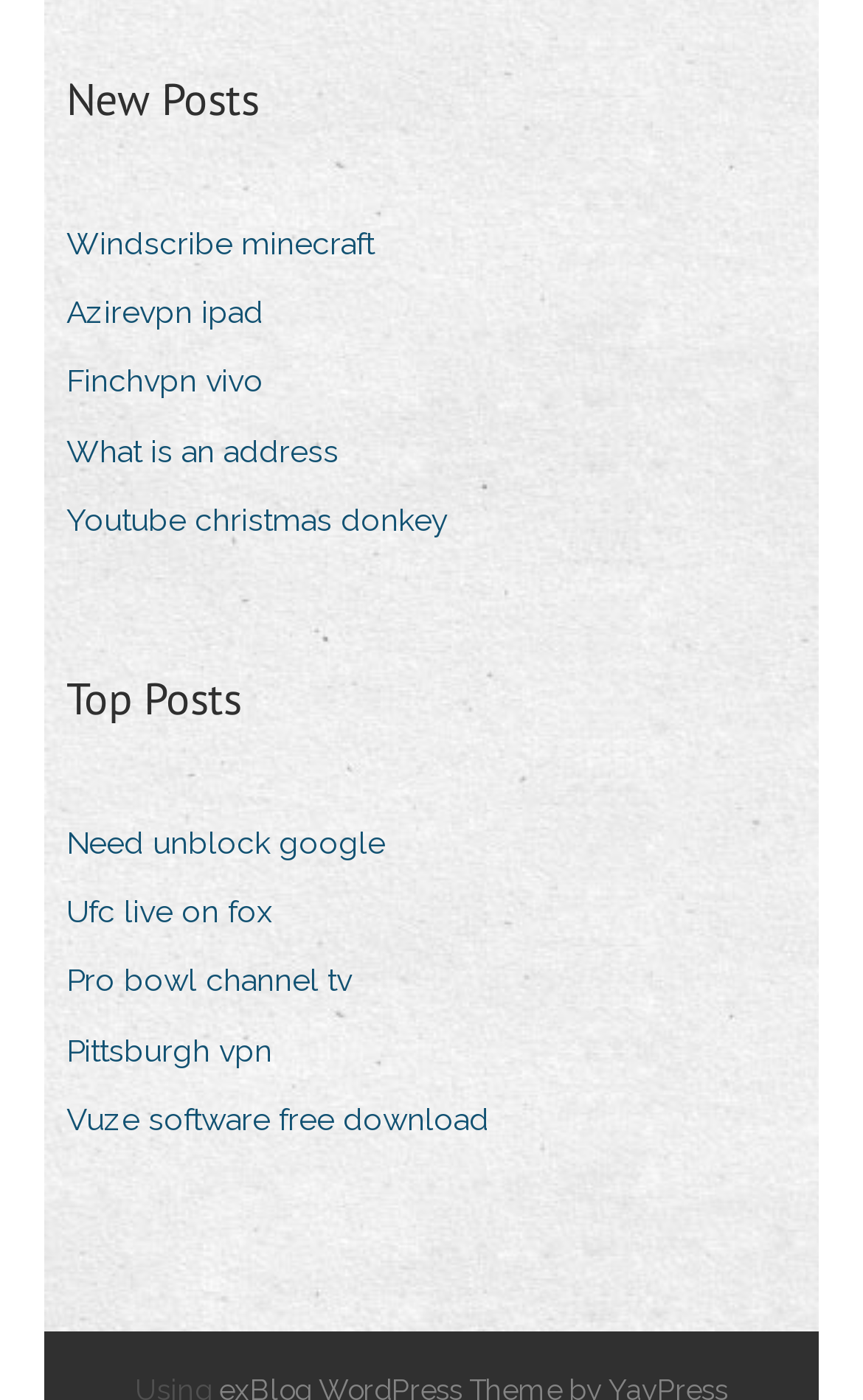Predict the bounding box coordinates of the UI element that matches this description: "What is an address". The coordinates should be in the format [left, top, right, bottom] with each value between 0 and 1.

[0.077, 0.301, 0.431, 0.344]